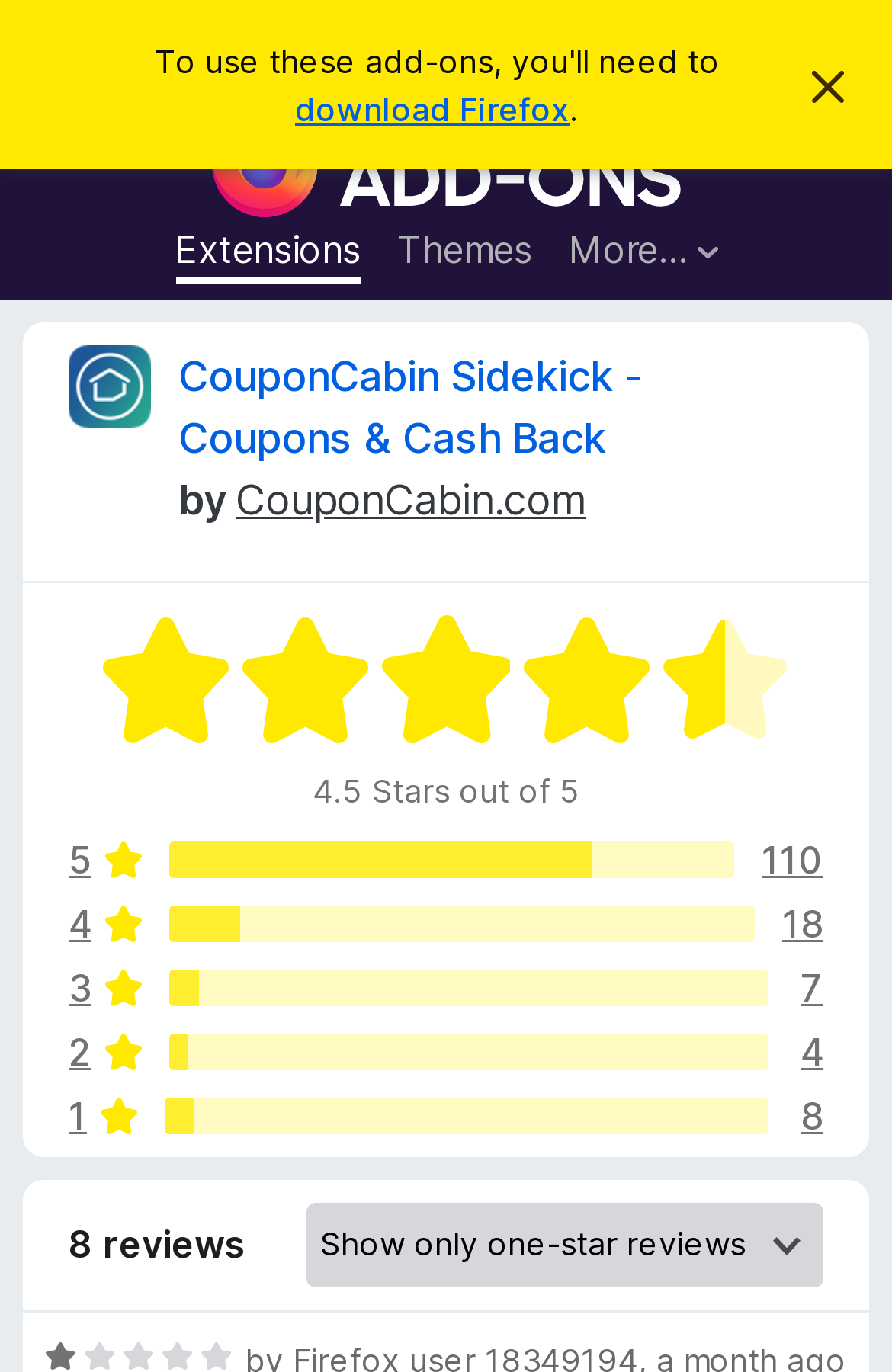Identify the primary heading of the webpage and provide its text.

Reviews for CouponCabin Sidekick - Coupons & Cash Back